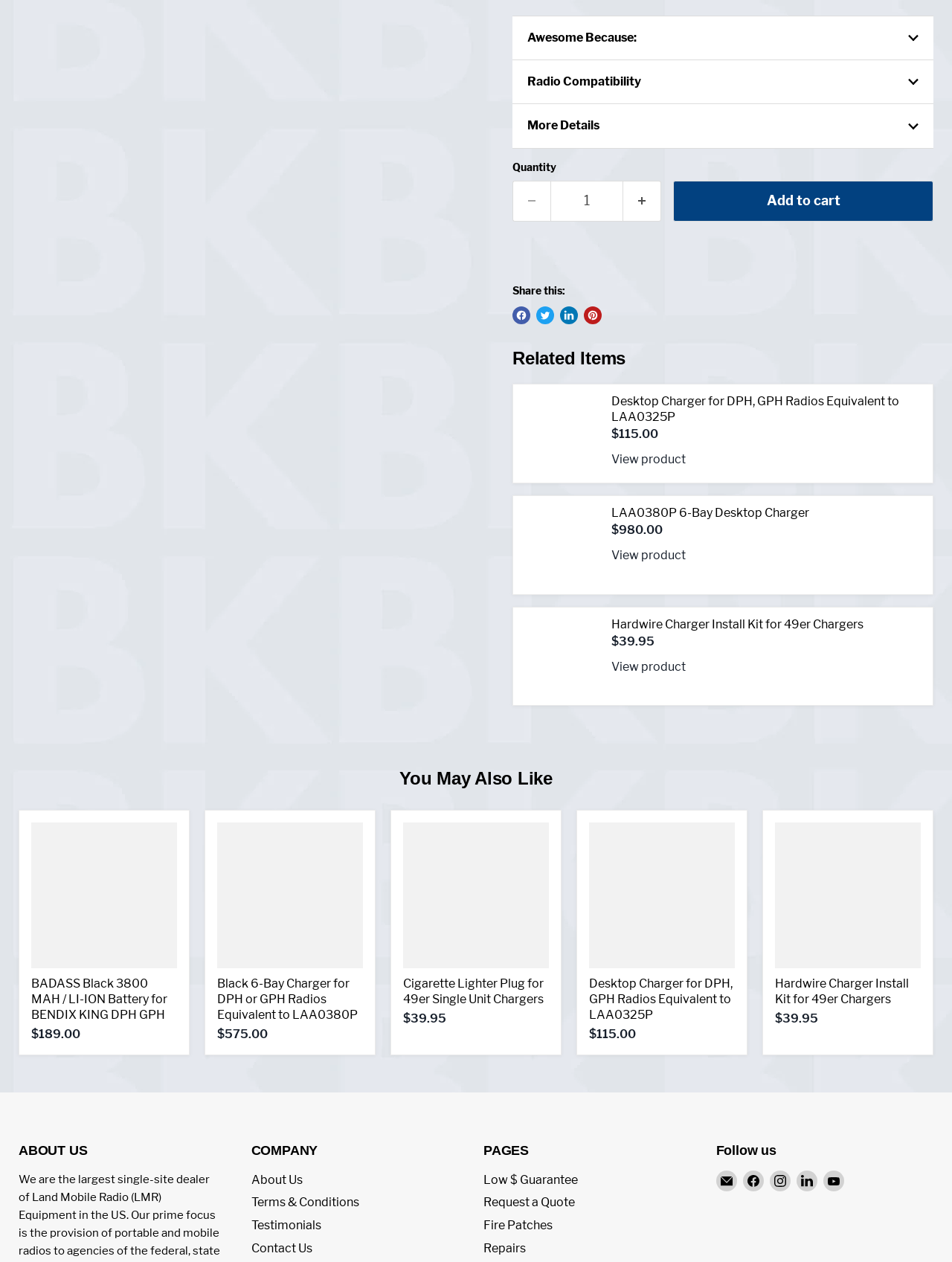Please locate the bounding box coordinates of the element's region that needs to be clicked to follow the instruction: "View product". The bounding box coordinates should be provided as four float numbers between 0 and 1, i.e., [left, top, right, bottom].

[0.642, 0.359, 0.72, 0.37]